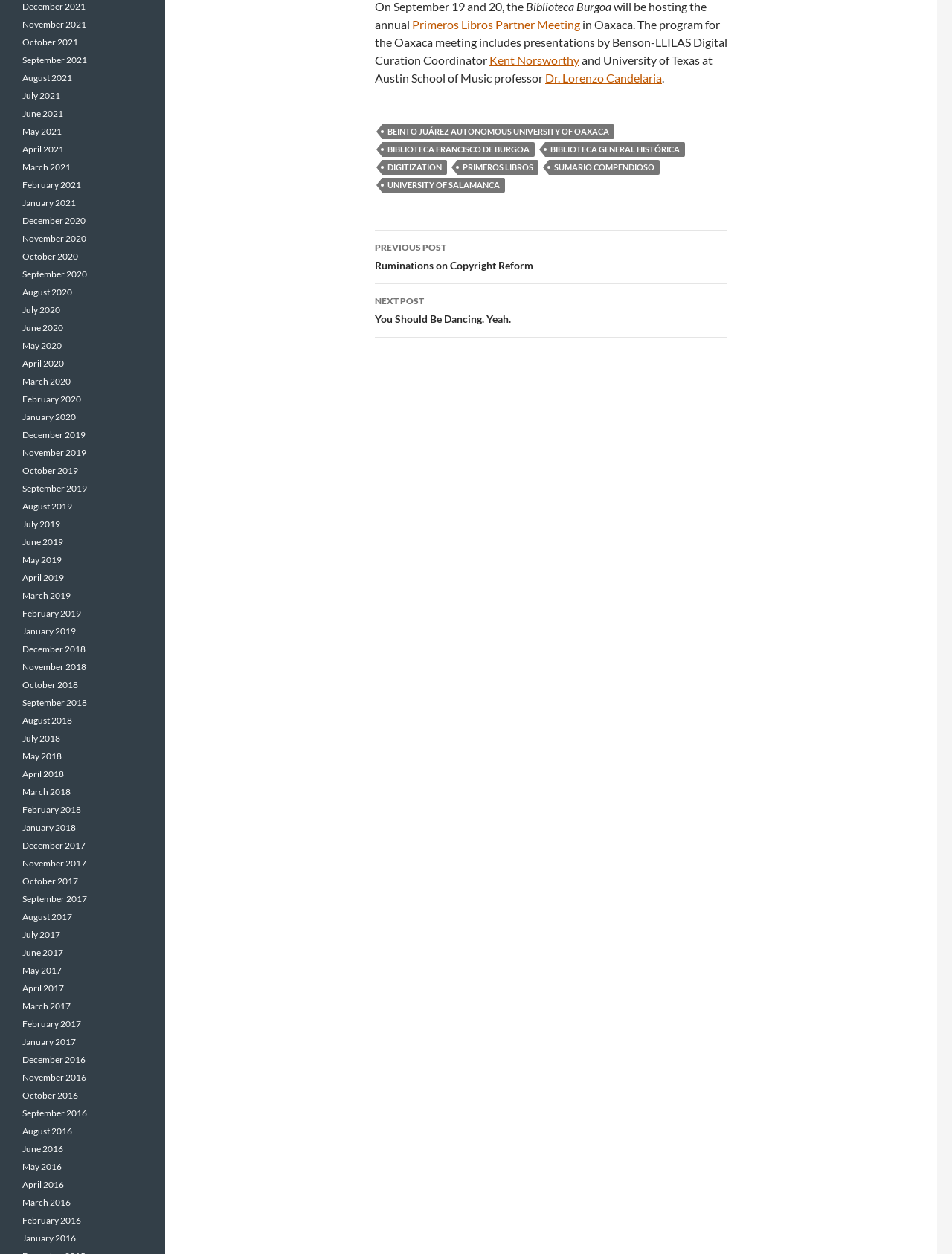Kindly determine the bounding box coordinates of the area that needs to be clicked to fulfill this instruction: "Click on the 'Primeros Libros Partner Meeting' link".

[0.433, 0.014, 0.609, 0.025]